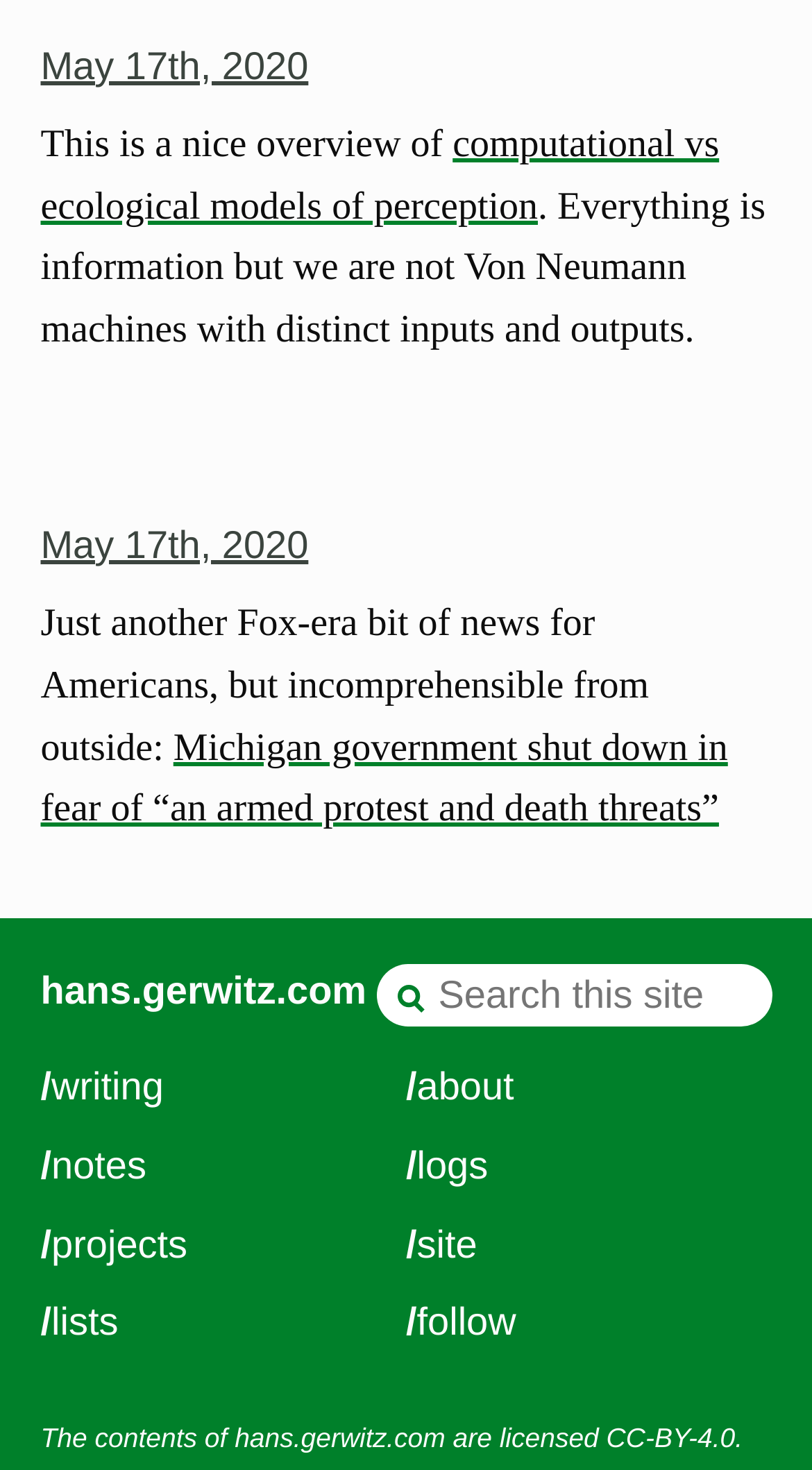What is the domain of the website?
Examine the screenshot and reply with a single word or phrase.

hans.gerwitz.com